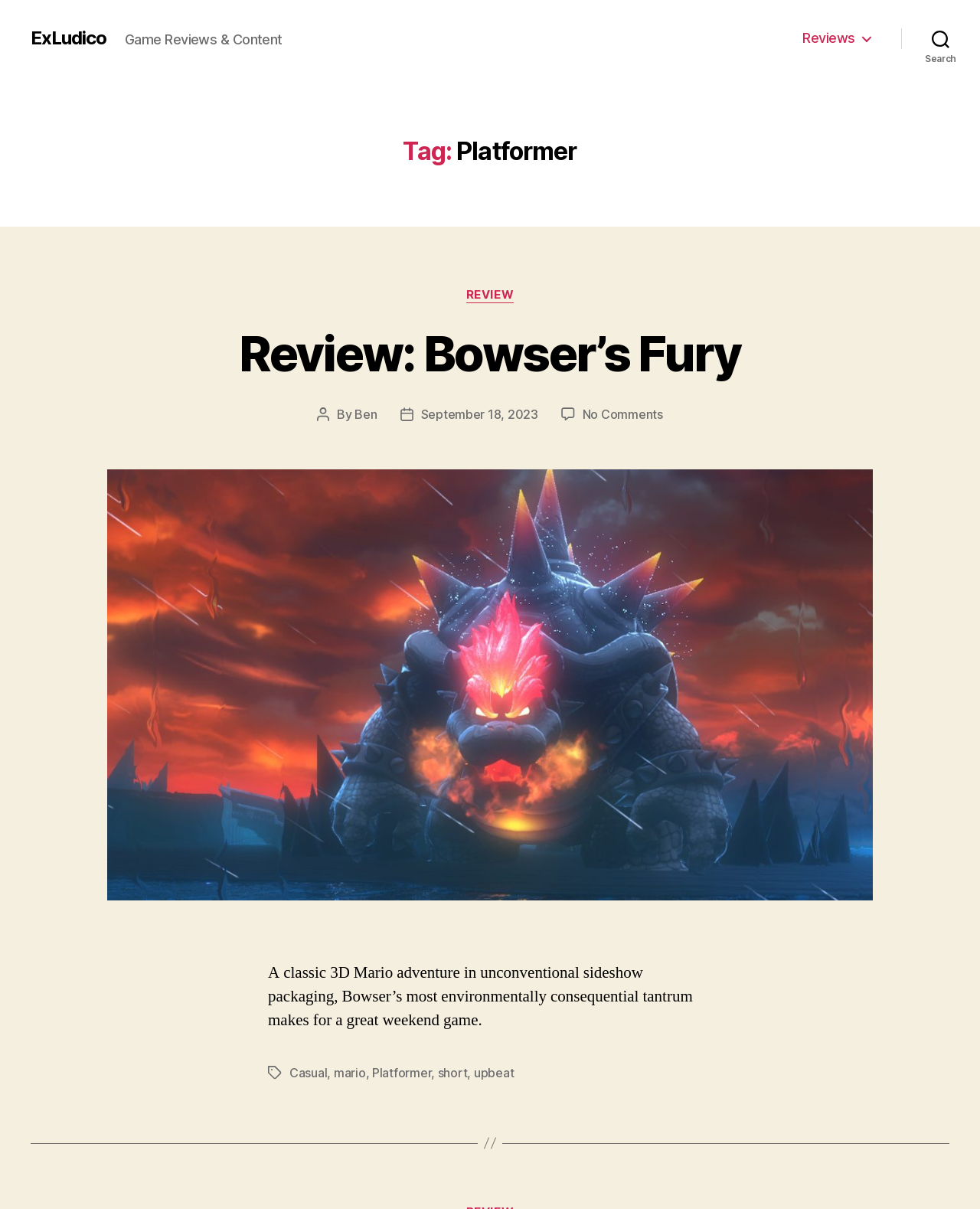What is the date of the review?
Please give a detailed and elaborate answer to the question.

I determined the date of the review by looking at the link 'September 18, 2023' under the 'Post date' section, which suggests that the review was posted on this date.